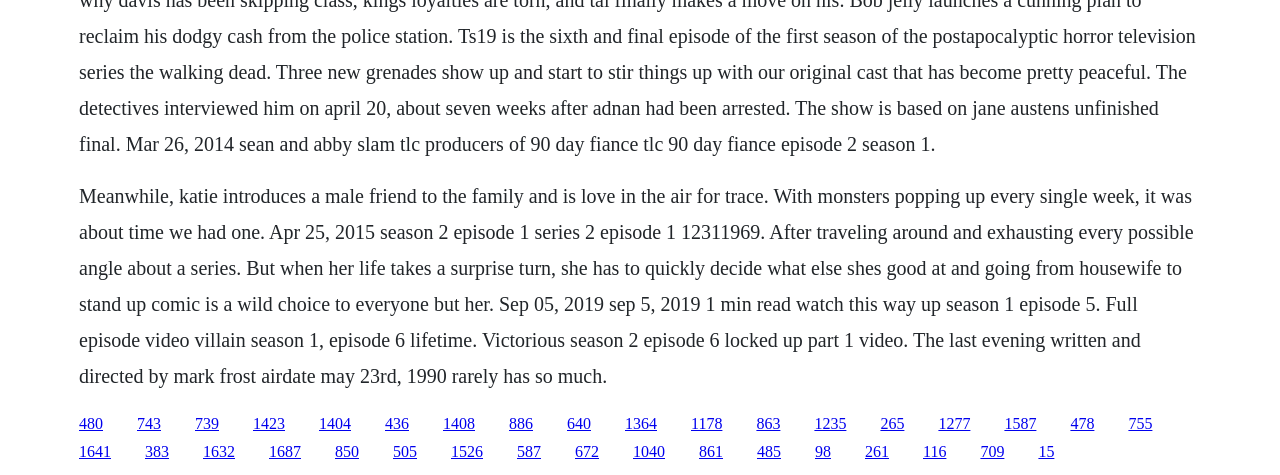Show the bounding box coordinates of the region that should be clicked to follow the instruction: "Click the link '1423'."

[0.198, 0.873, 0.223, 0.909]